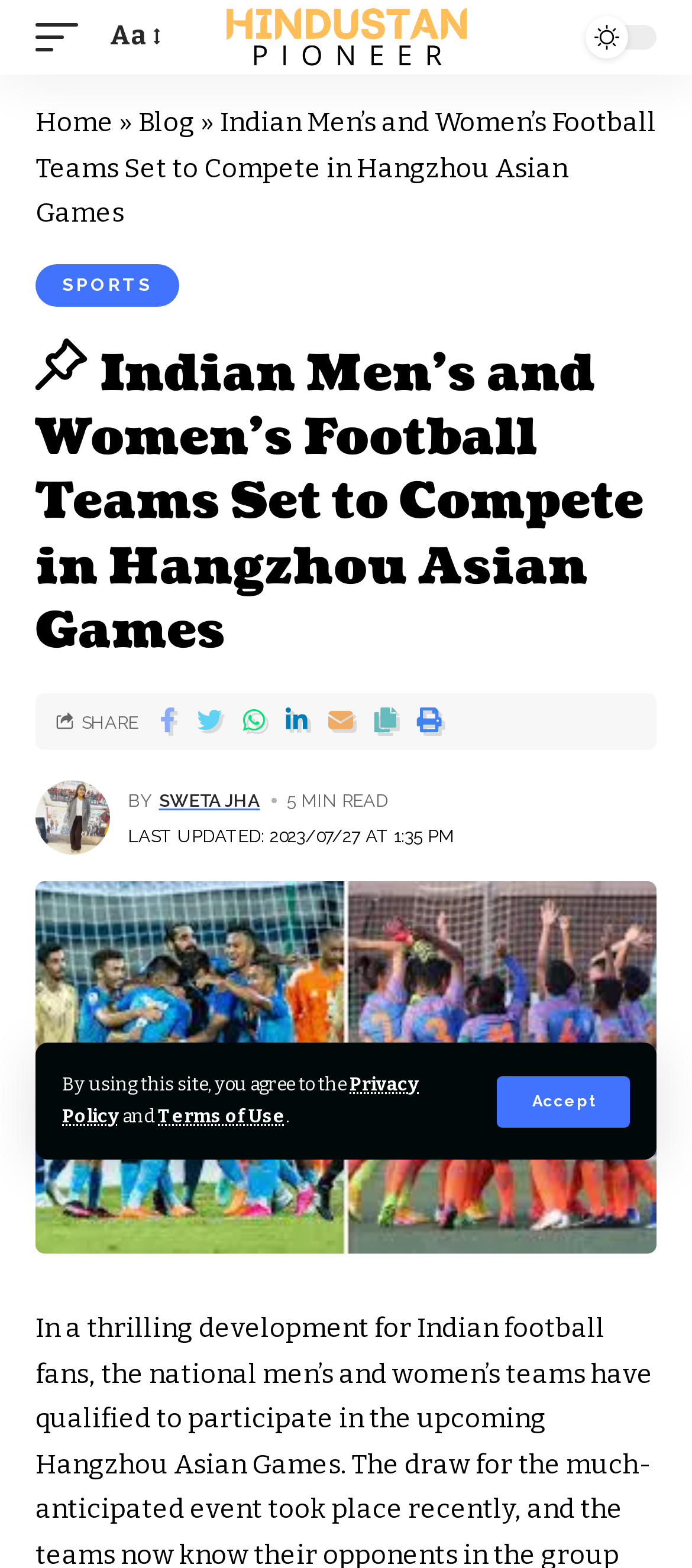From the element description: "Terms of Use", extract the bounding box coordinates of the UI element. The coordinates should be expressed as four float numbers between 0 and 1, in the order [left, top, right, bottom].

[0.228, 0.705, 0.413, 0.719]